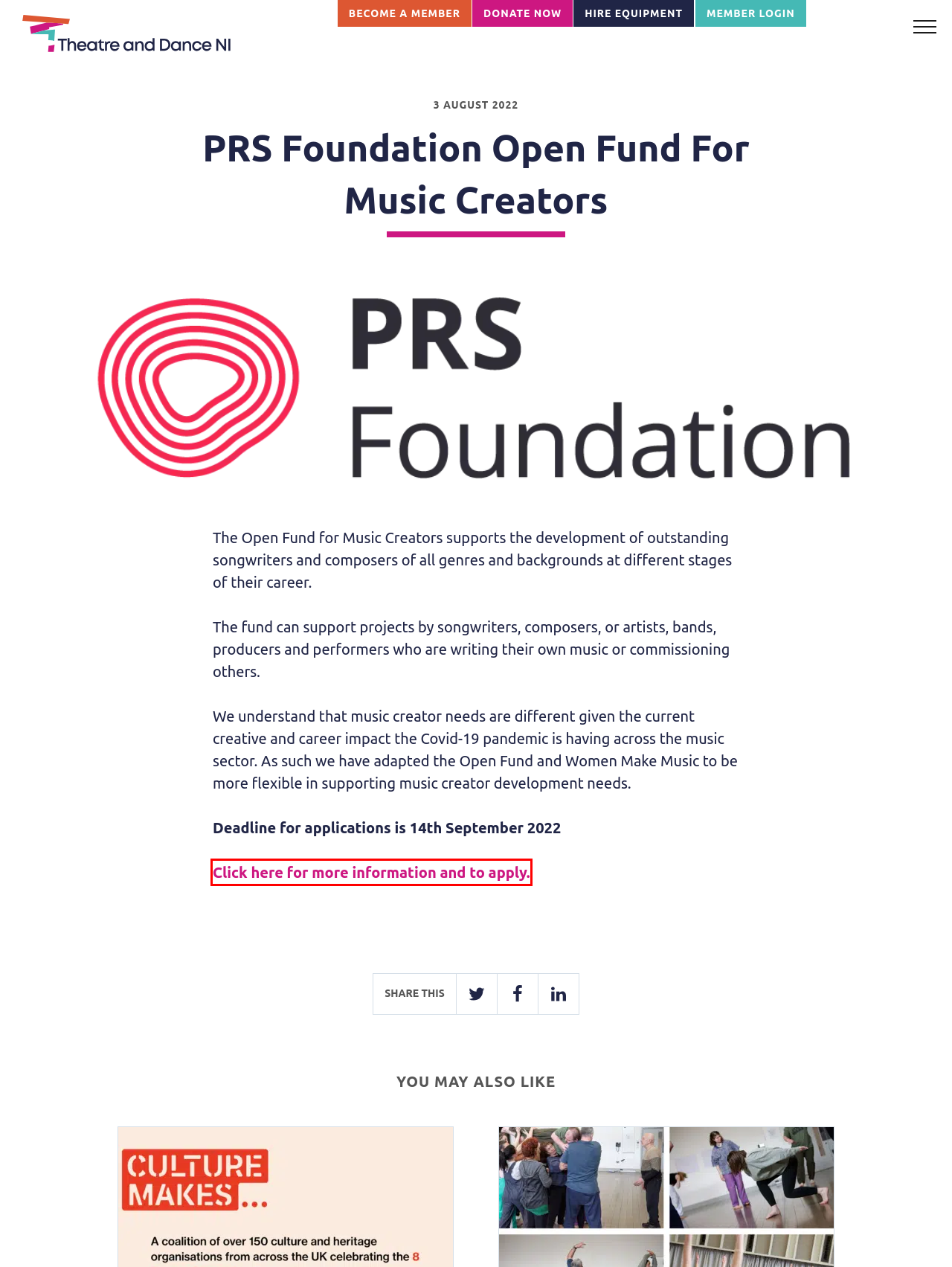You see a screenshot of a webpage with a red bounding box surrounding an element. Pick the webpage description that most accurately represents the new webpage after interacting with the element in the red bounding box. The options are:
A. LadyGeekGeek Web Design - Northern Ireland
B. News & Opportunities - Theatre and Dance NI
C. Support Us - Theatre and Dance NI
D. Hire Professional Equipment - Theatre and Dance NI
E. Jobs in the Northern Ireland Arts Sector - Theatre and Dance NI
F. Become a Member - Theatre and Dance NI
G. What’s on in Northern Ireland Arts Sector - Theatre and Dance NI
H. The Open Fund for Music Creators - PRS for Music Foundation

H